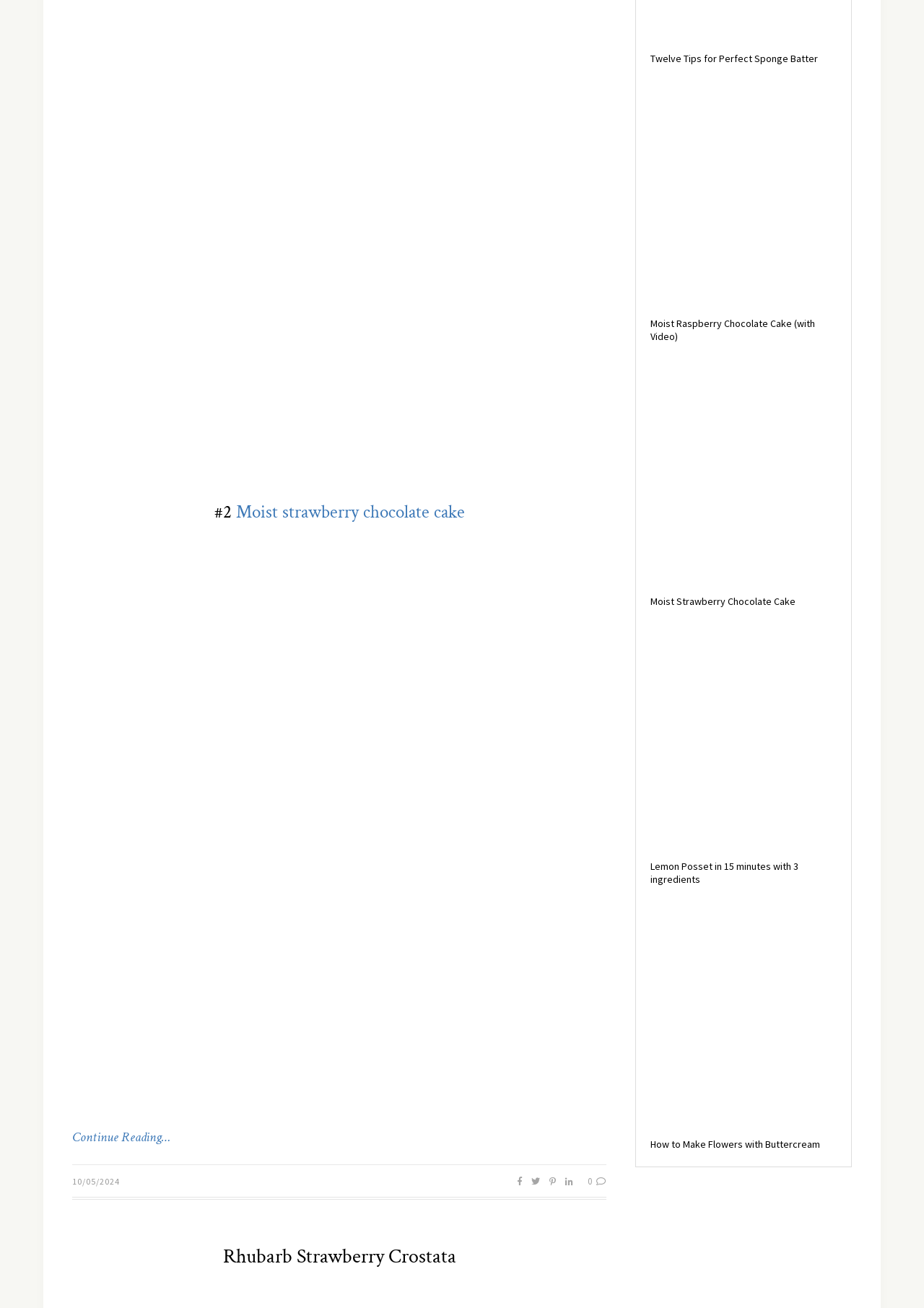Find and indicate the bounding box coordinates of the region you should select to follow the given instruction: "Explore the 'Lemon Posset in 15 minutes with 3 ingredients' recipe".

[0.704, 0.658, 0.864, 0.677]